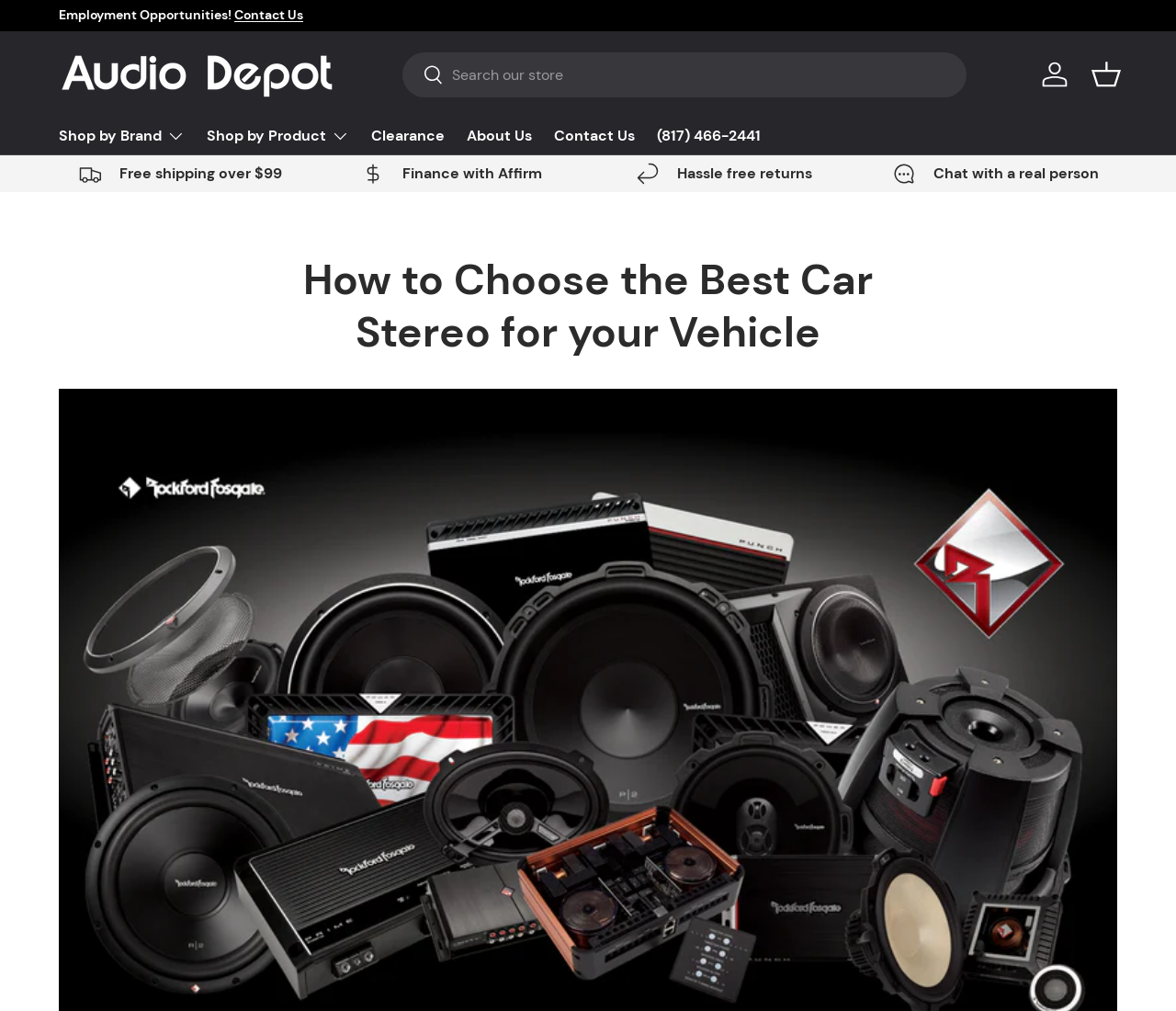What is the purpose of the search bar?
Please ensure your answer to the question is detailed and covers all necessary aspects.

I inferred the purpose of the search bar by looking at its structure, which consists of a text input field, a search button, and a combobox with autocomplete functionality, indicating that it is designed for users to search for specific content on the website.